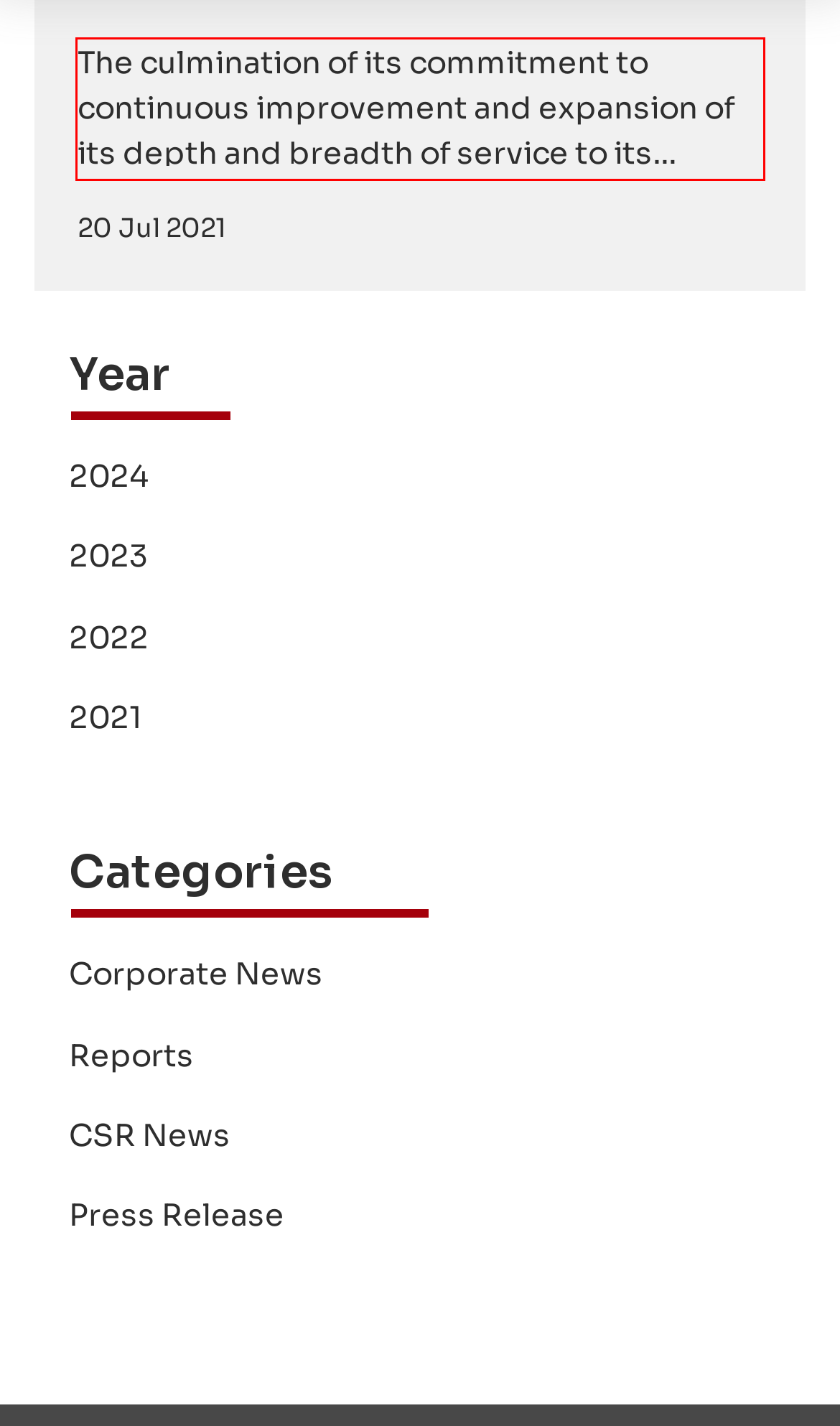You have a screenshot of a webpage with a red bounding box. Identify and extract the text content located inside the red bounding box.

The culmination of its commitment to continuous improvement and expansion of its depth and breadth of service to its cherished customers, by providing them with progressively more efficient and intuitive platforms, through the adoption of new technologies, AYA Bank will be upgrading to its new Core Banking System on 20 July 2021.